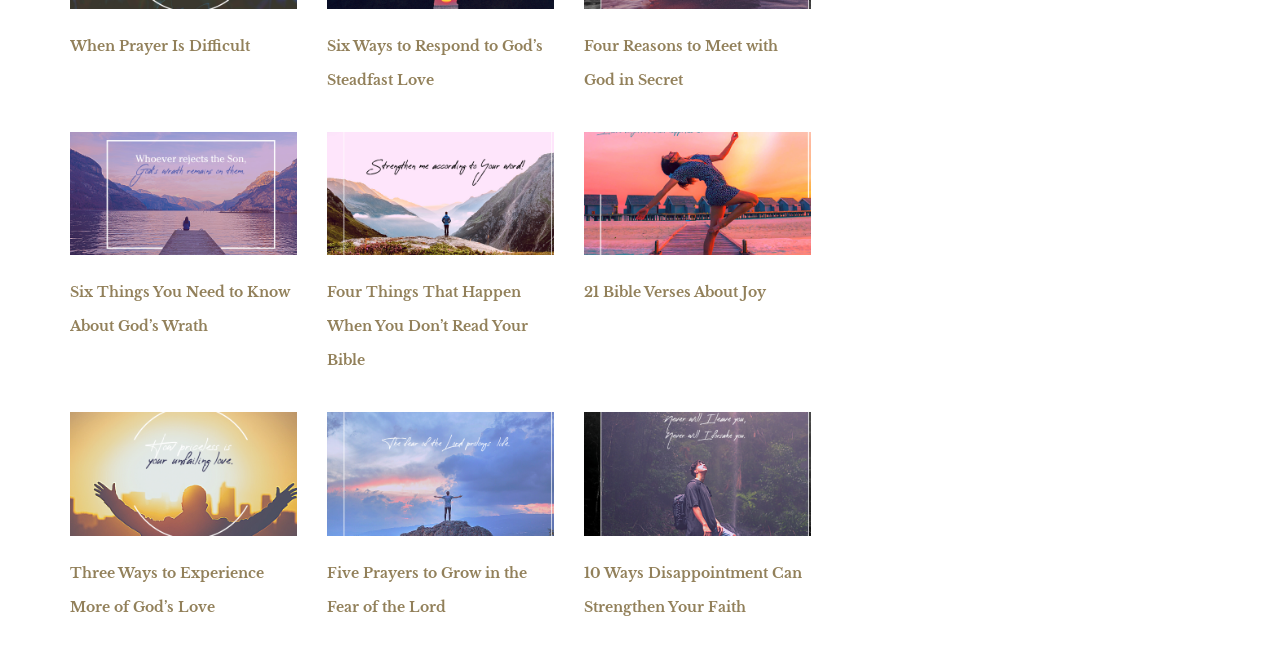Locate the bounding box coordinates of the element that needs to be clicked to carry out the instruction: "Click on the 'About Us' link". The coordinates should be given as four float numbers ranging from 0 to 1, i.e., [left, top, right, bottom].

None